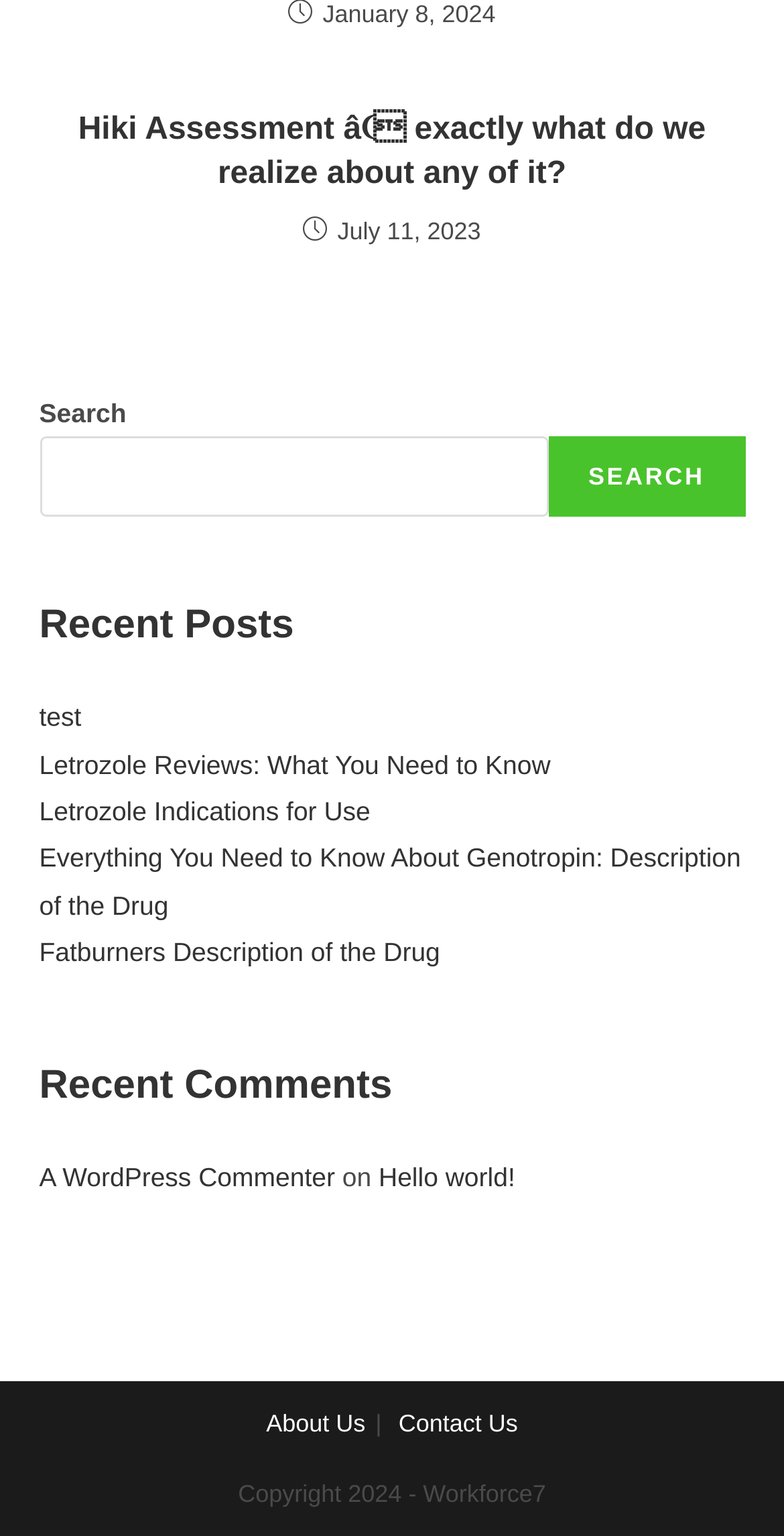Use one word or a short phrase to answer the question provided: 
What is the purpose of the search box?

To search the website